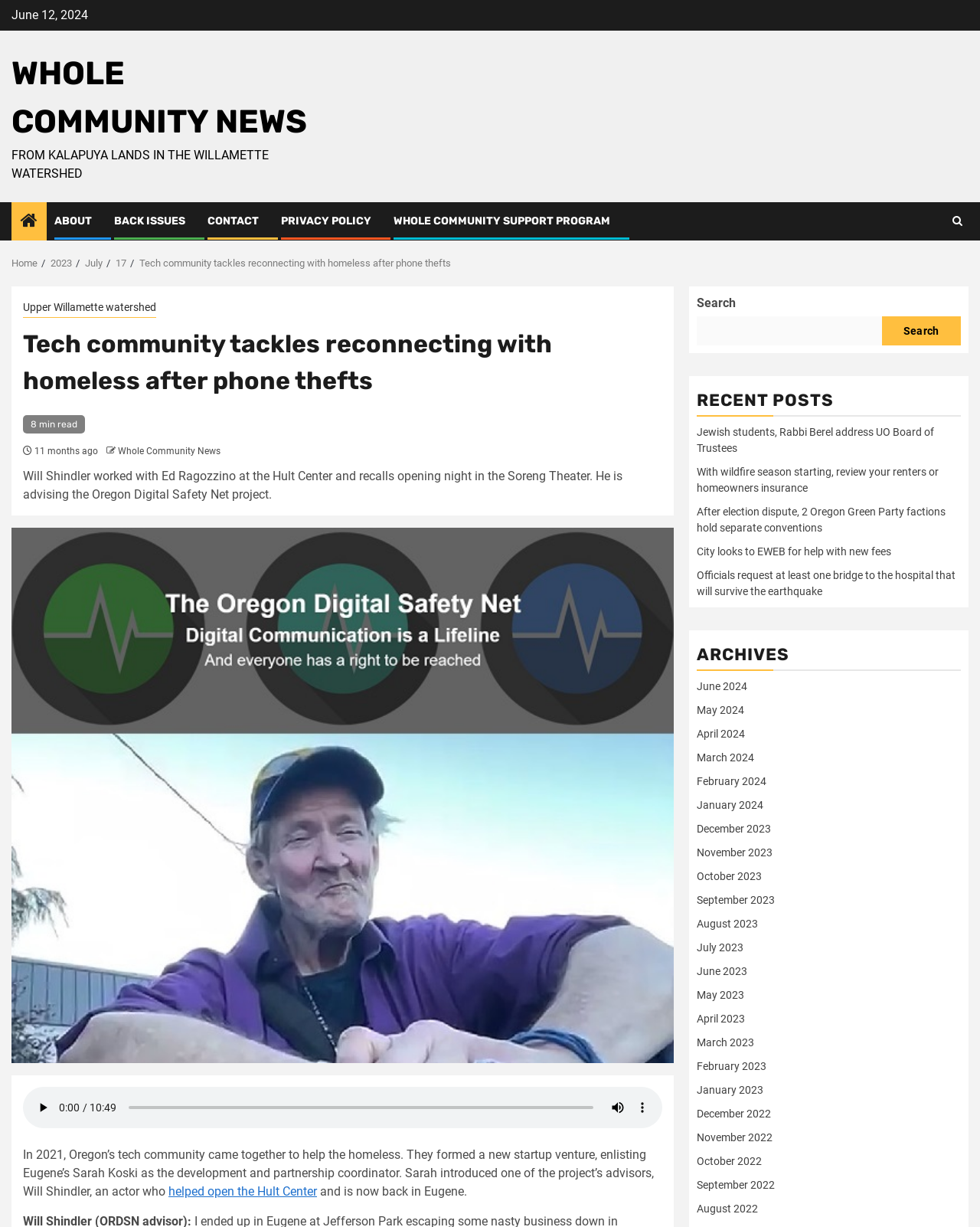Please find the bounding box coordinates of the element that you should click to achieve the following instruction: "View the 'RECENT POSTS'". The coordinates should be presented as four float numbers between 0 and 1: [left, top, right, bottom].

[0.711, 0.312, 0.98, 0.339]